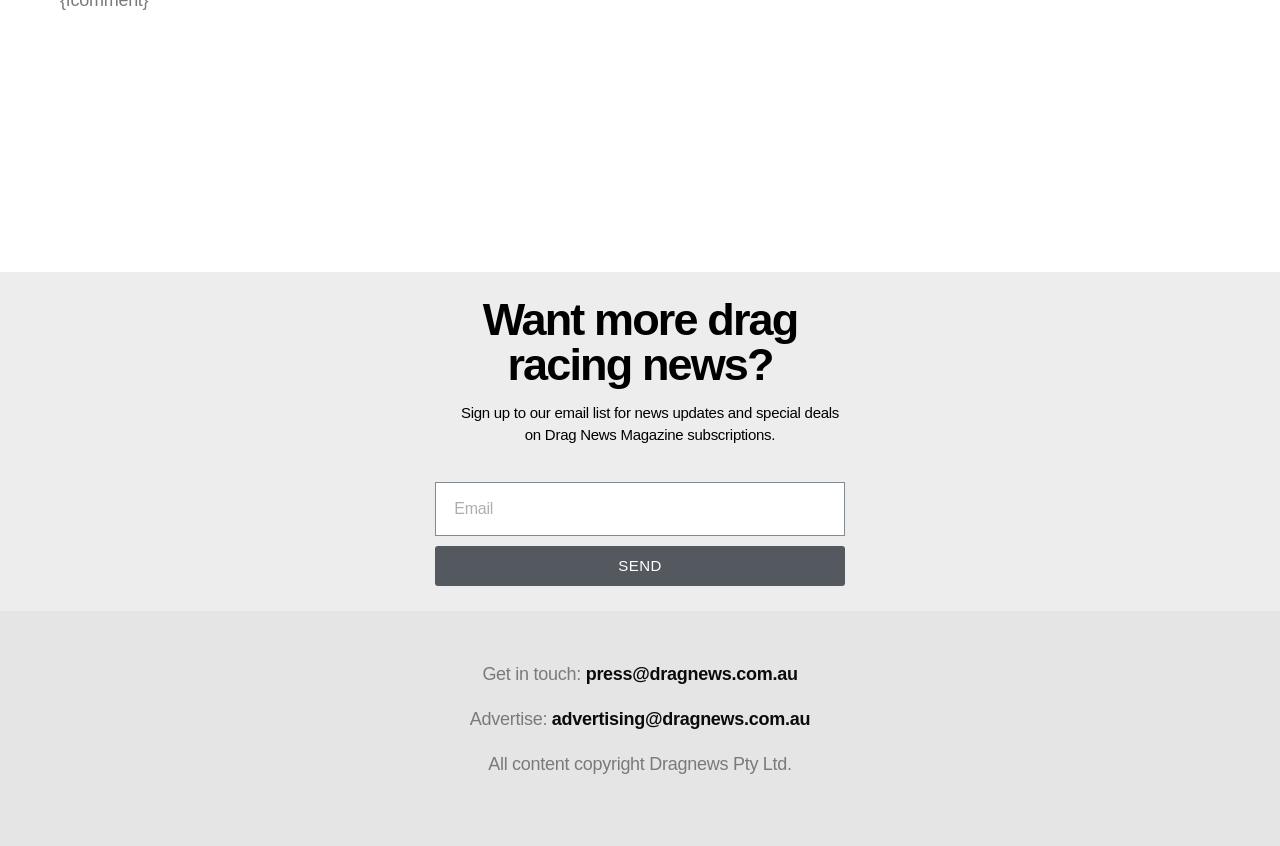What is the call-to-action for the email input field?
Could you please answer the question thoroughly and with as much detail as possible?

The call-to-action for the email input field can be found next to the input field, and it is a button with the text 'SEND'.